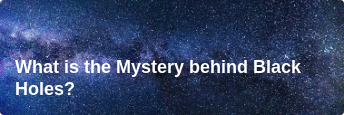What is the primary subject of inquiry in the image?
Based on the image, answer the question with a single word or brief phrase.

Black Holes